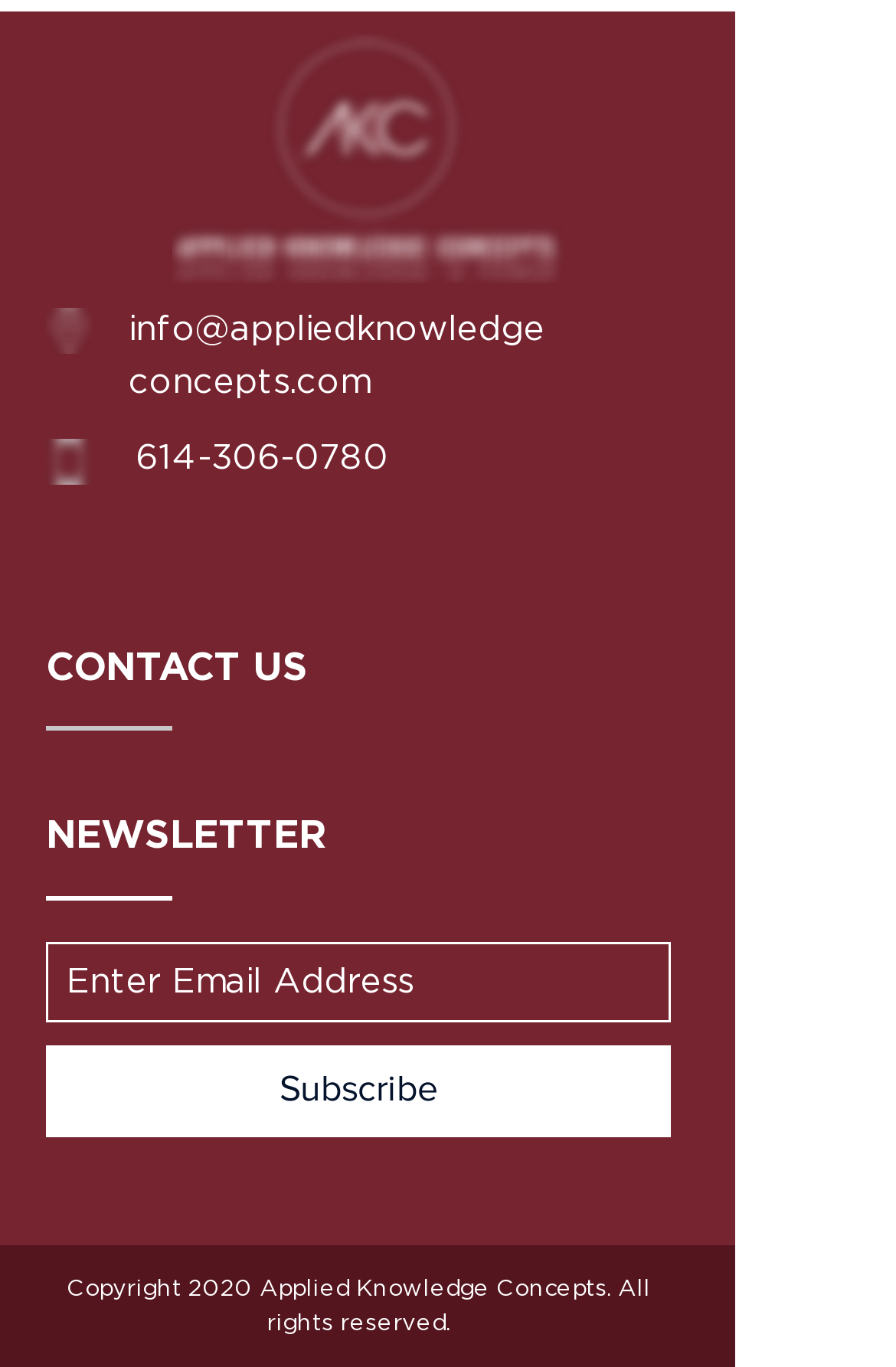Based on the element description 614-306-0780, identify the bounding box coordinates for the UI element. The coordinates should be in the format (top-left x, top-left y, bottom-right x, bottom-right y) and within the 0 to 1 range.

[0.151, 0.324, 0.433, 0.346]